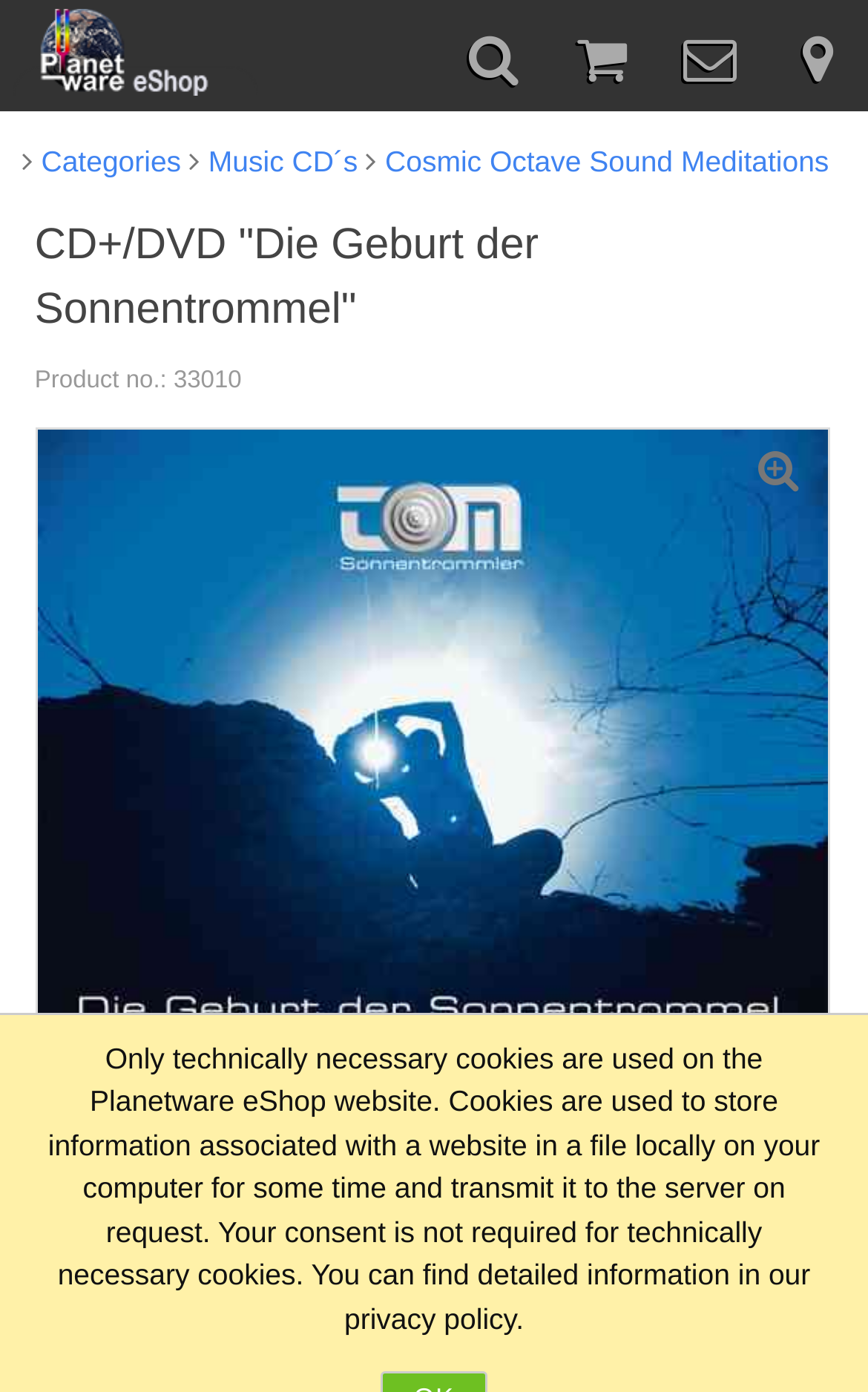Please give a succinct answer to the question in one word or phrase:
How many categories are listed on the page?

3